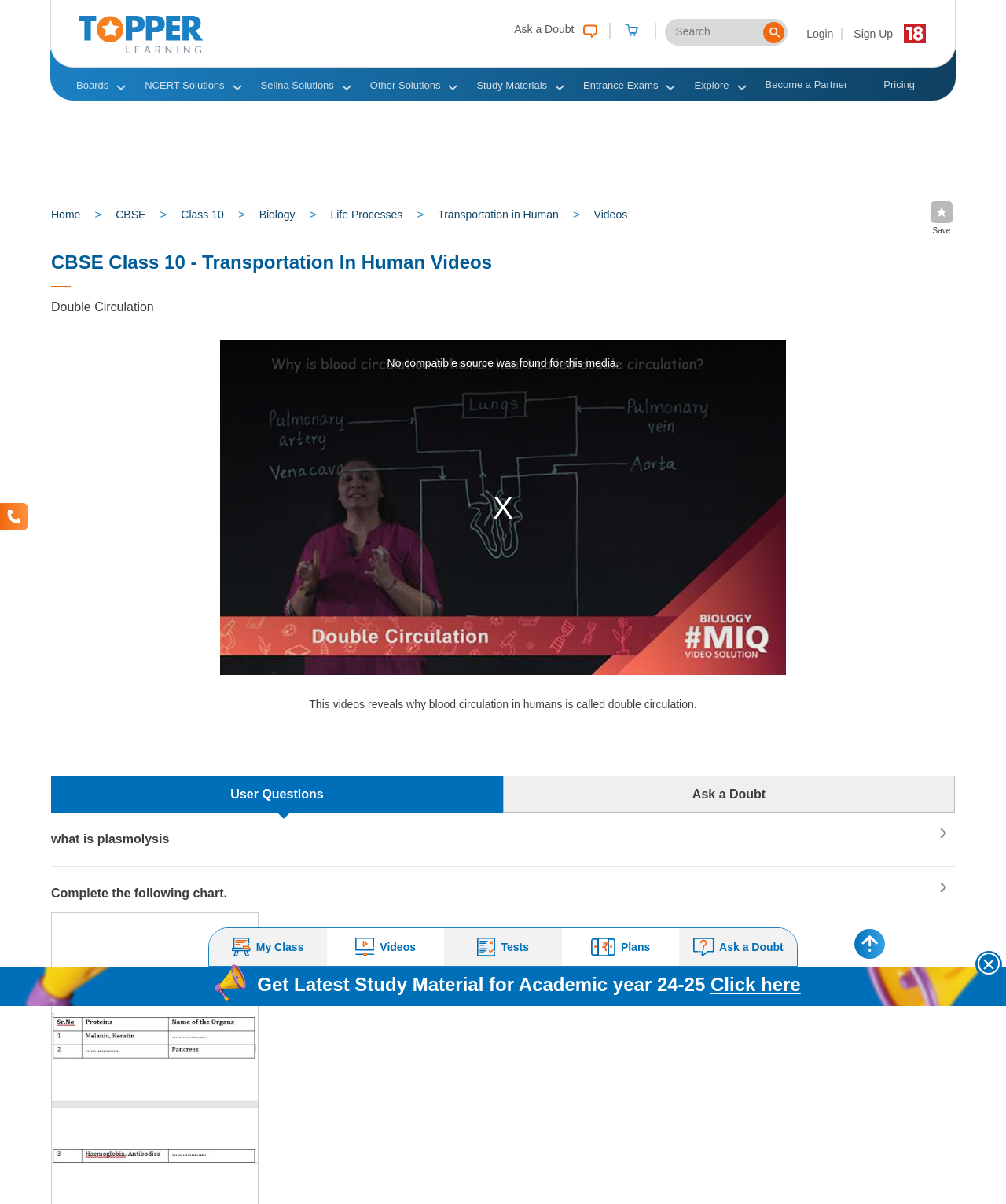From the element description: "Selina Solutions", extract the bounding box coordinates of the UI element. The coordinates should be expressed as four float numbers between 0 and 1, in the order [left, top, right, bottom].

[0.255, 0.066, 0.336, 0.075]